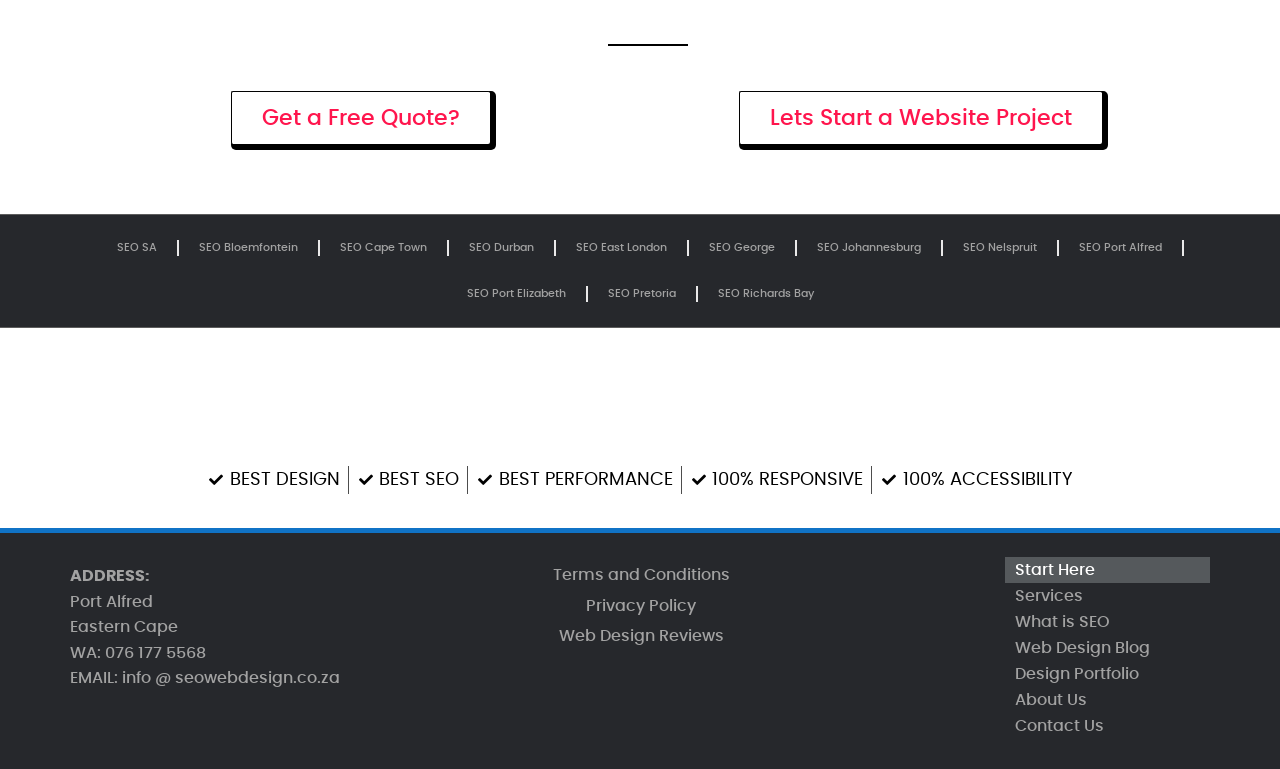Could you highlight the region that needs to be clicked to execute the instruction: "Start a website project"?

[0.577, 0.118, 0.861, 0.187]